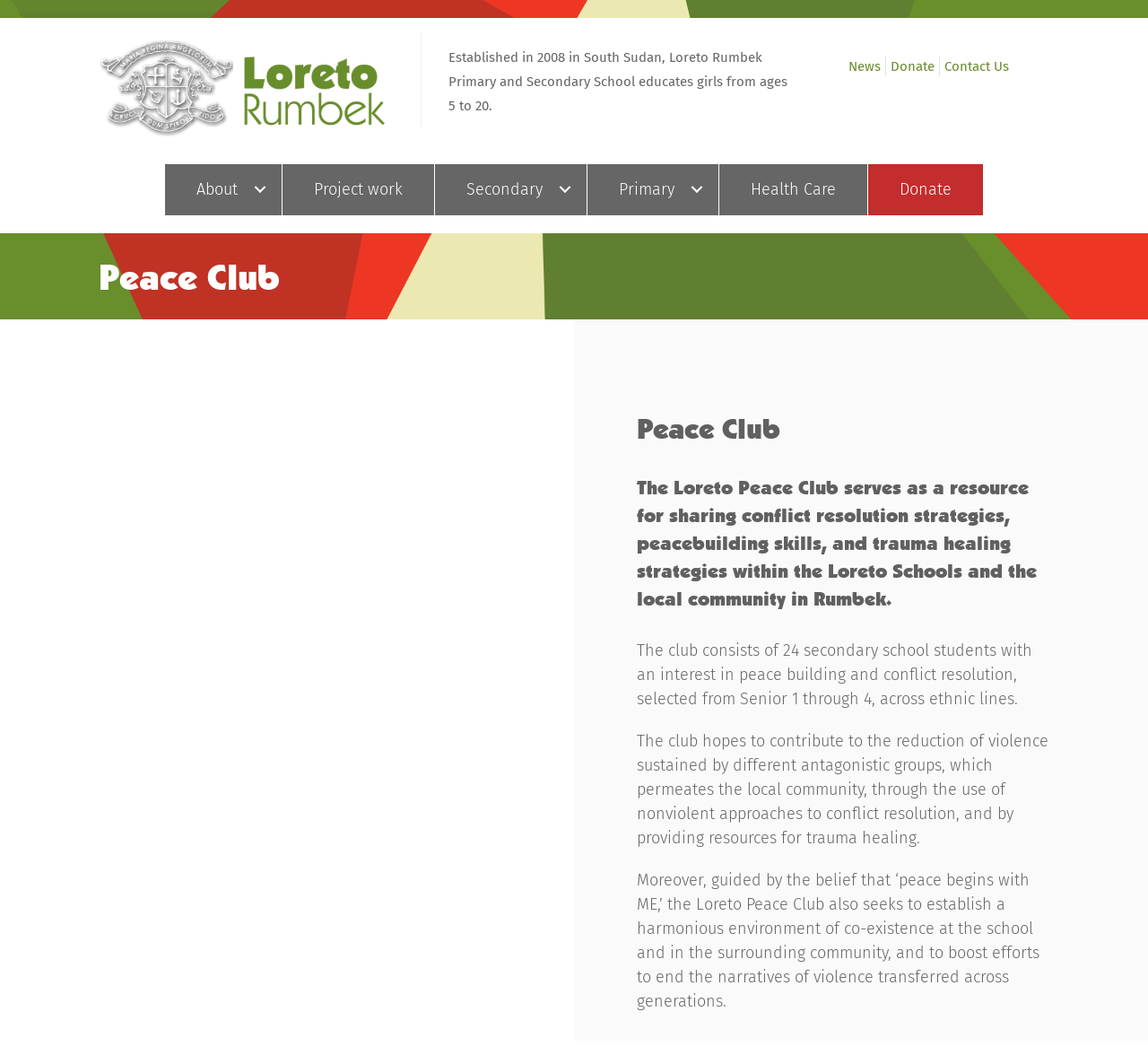Return the bounding box coordinates of the UI element that corresponds to this description: "alt="green logo" title="green logo"". The coordinates must be given as four float numbers in the range of 0 and 1, [left, top, right, bottom].

[0.086, 0.073, 0.335, 0.092]